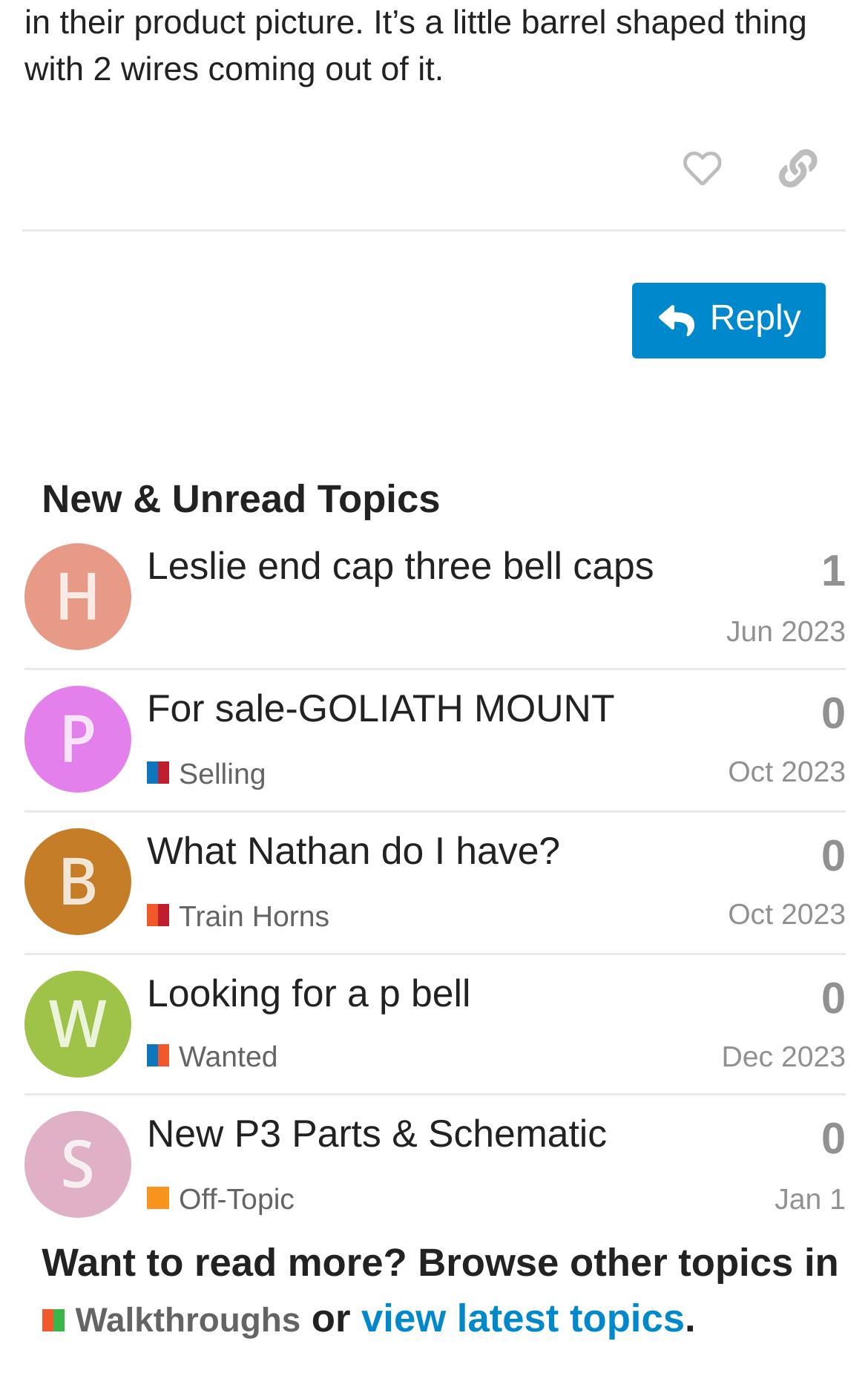Please specify the bounding box coordinates of the clickable region necessary for completing the following instruction: "Browse topics in Walkthroughs". The coordinates must consist of four float numbers between 0 and 1, i.e., [left, top, right, bottom].

[0.048, 0.929, 0.346, 0.963]